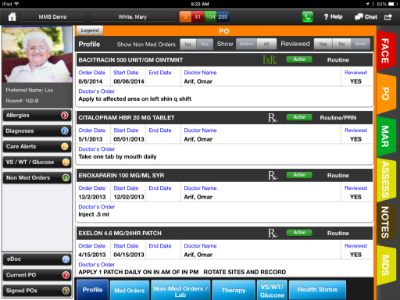Describe the scene in the image with detailed observations.

The image displays a medical application interface designed for healthcare professionals, showcasing a patient's profile and medication orders. The top of the screen features a profile picture alongside the patient's name, "Mary W." Below the patient's name, there are key details such as the preferred name "Liz" and an overall status bar showing vital health metrics.

The interface is clearly divided into sections, displaying various medication orders along with their specific instructions. Each order includes the medication name, dosage, administration date, and the prescribing doctor. For instance, it lists medications like "Bacitracin SO Unit/Ointment" and "Citalopram HBR 20 MG Tablet," each accompanied by precise applications and doctor's instructions.

Additionally, the interface allows for easy navigation with designated tabs for different sections, such as allergies, care notes, and signed medication orders, facilitating quick access to essential patient information. The design emphasizes clarity and organization, which is crucial for efficient patient care management in a healthcare setting.